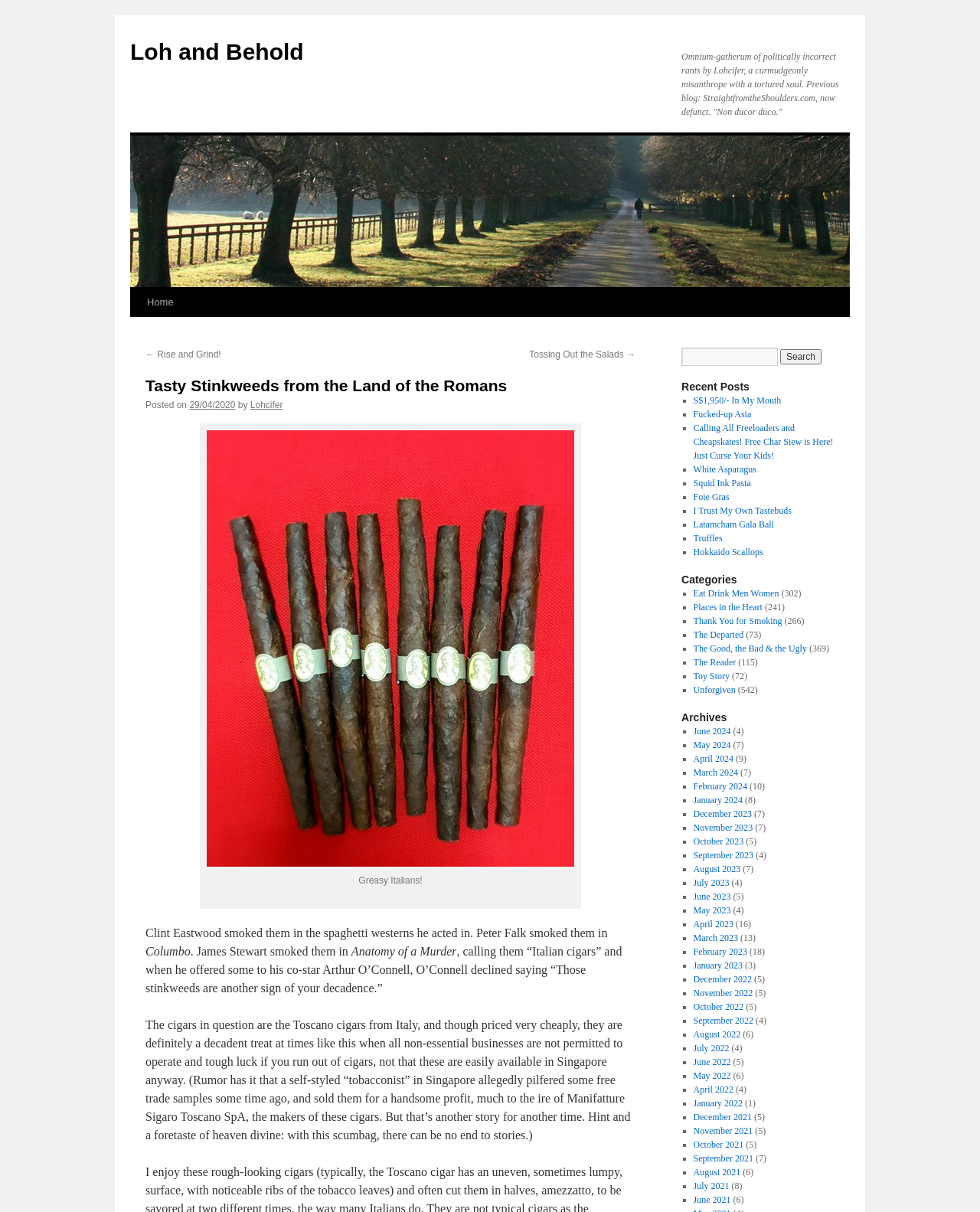Could you specify the bounding box coordinates for the clickable section to complete the following instruction: "View the 'Recent Posts'"?

[0.695, 0.313, 0.852, 0.325]